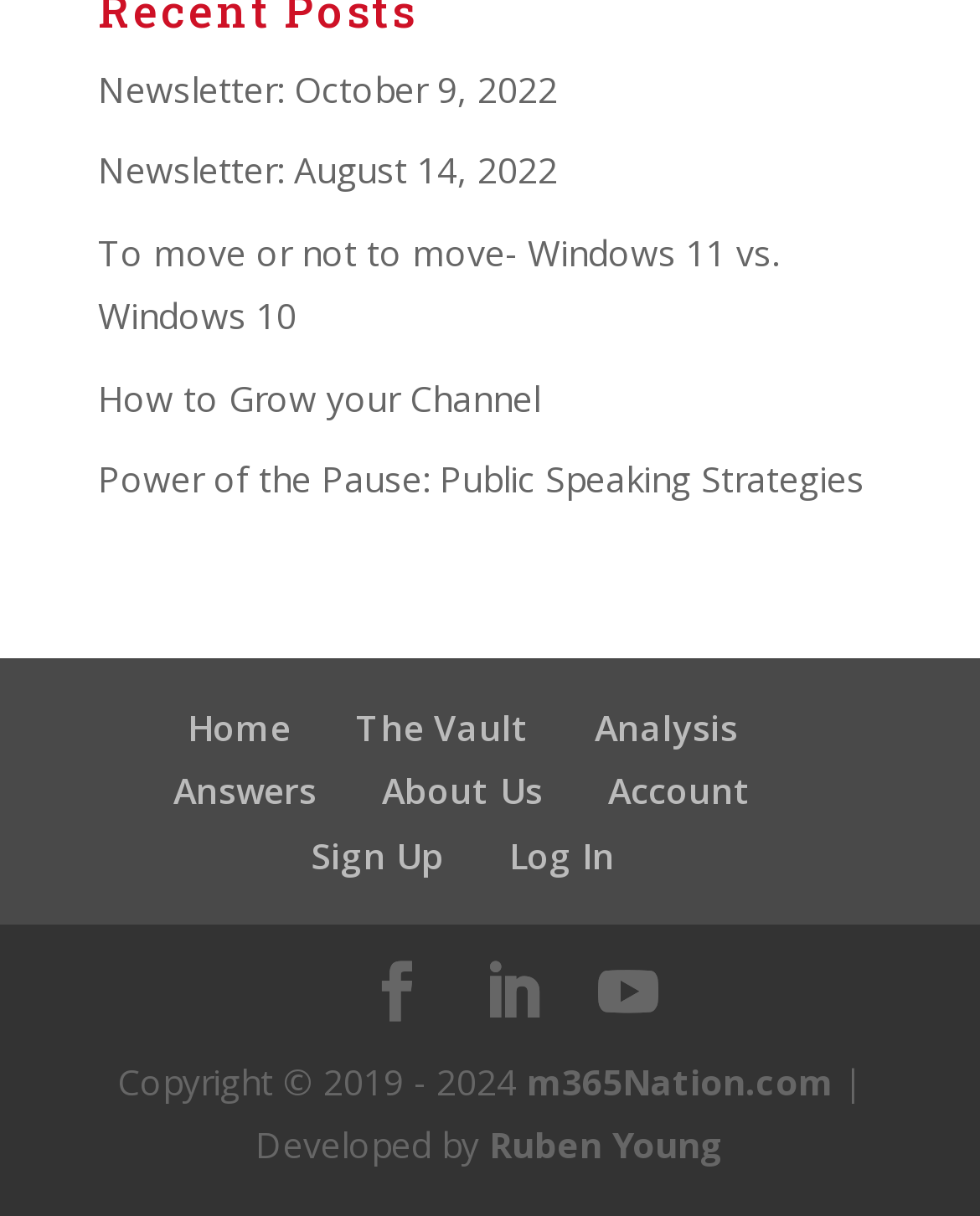Utilize the details in the image to thoroughly answer the following question: How many links are in the top section?

I counted the links in the top section of the webpage, which are 'Newsletter: October 9, 2022', 'Newsletter: August 14, 2022', 'To move or not to move- Windows 11 vs. Windows 10', 'How to Grow your Channel', and 'Power of the Pause: Public Speaking Strategies'.